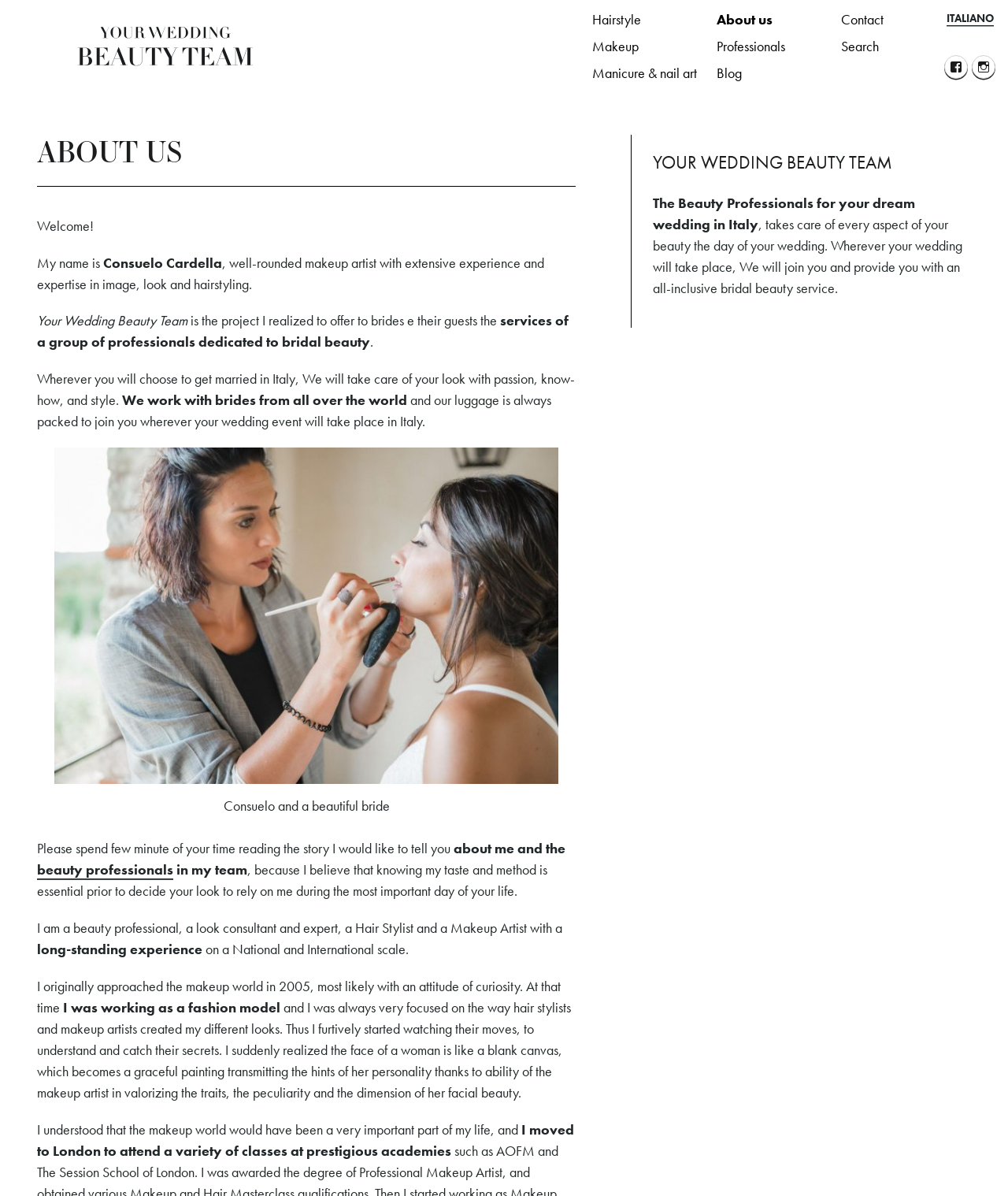Please indicate the bounding box coordinates for the clickable area to complete the following task: "Click on Hairstyle". The coordinates should be specified as four float numbers between 0 and 1, i.e., [left, top, right, bottom].

[0.588, 0.007, 0.693, 0.025]